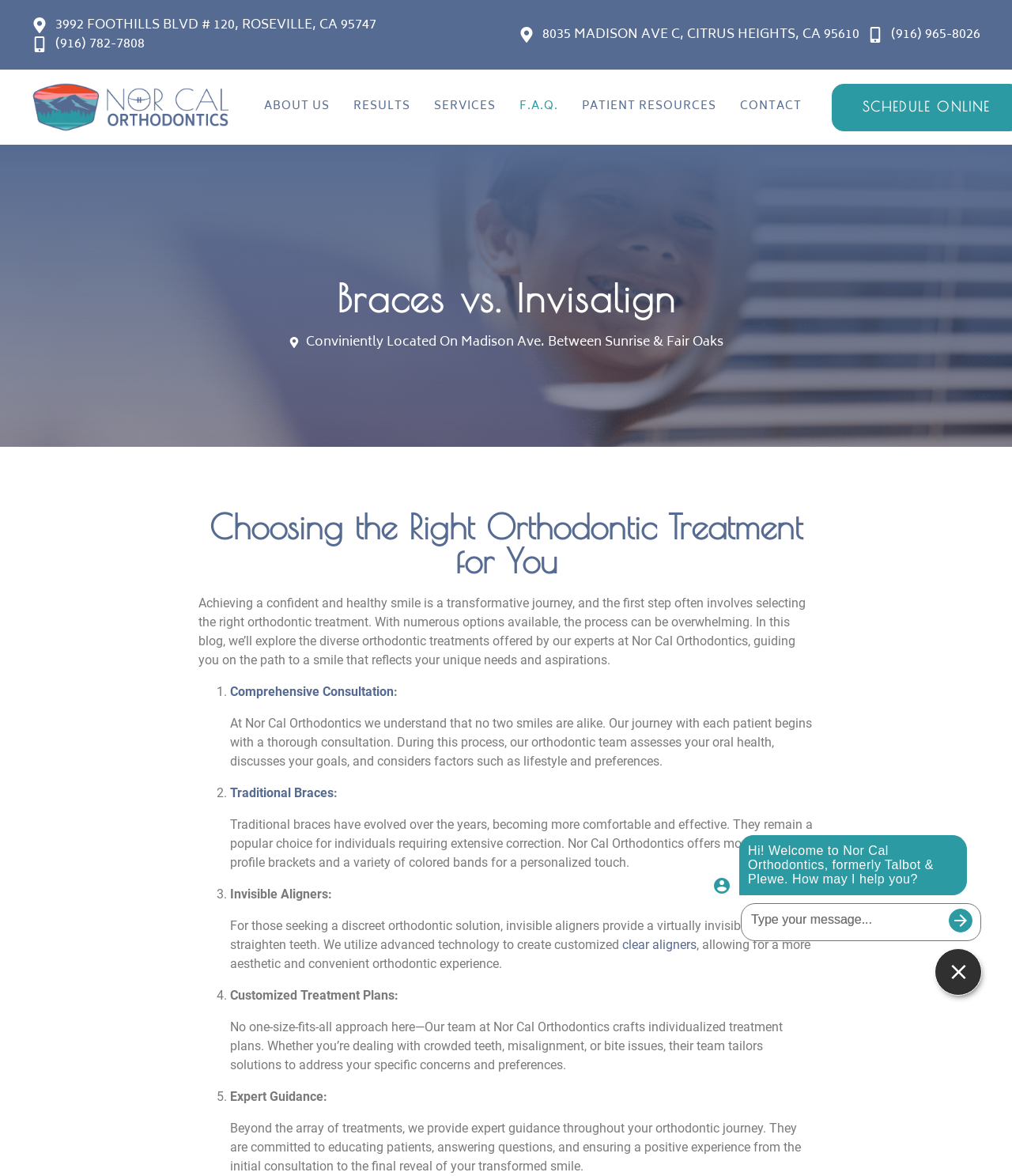Please determine the bounding box coordinates of the area that needs to be clicked to complete this task: 'View the 'RESULTS' menu'. The coordinates must be four float numbers between 0 and 1, formatted as [left, top, right, bottom].

[0.345, 0.079, 0.409, 0.104]